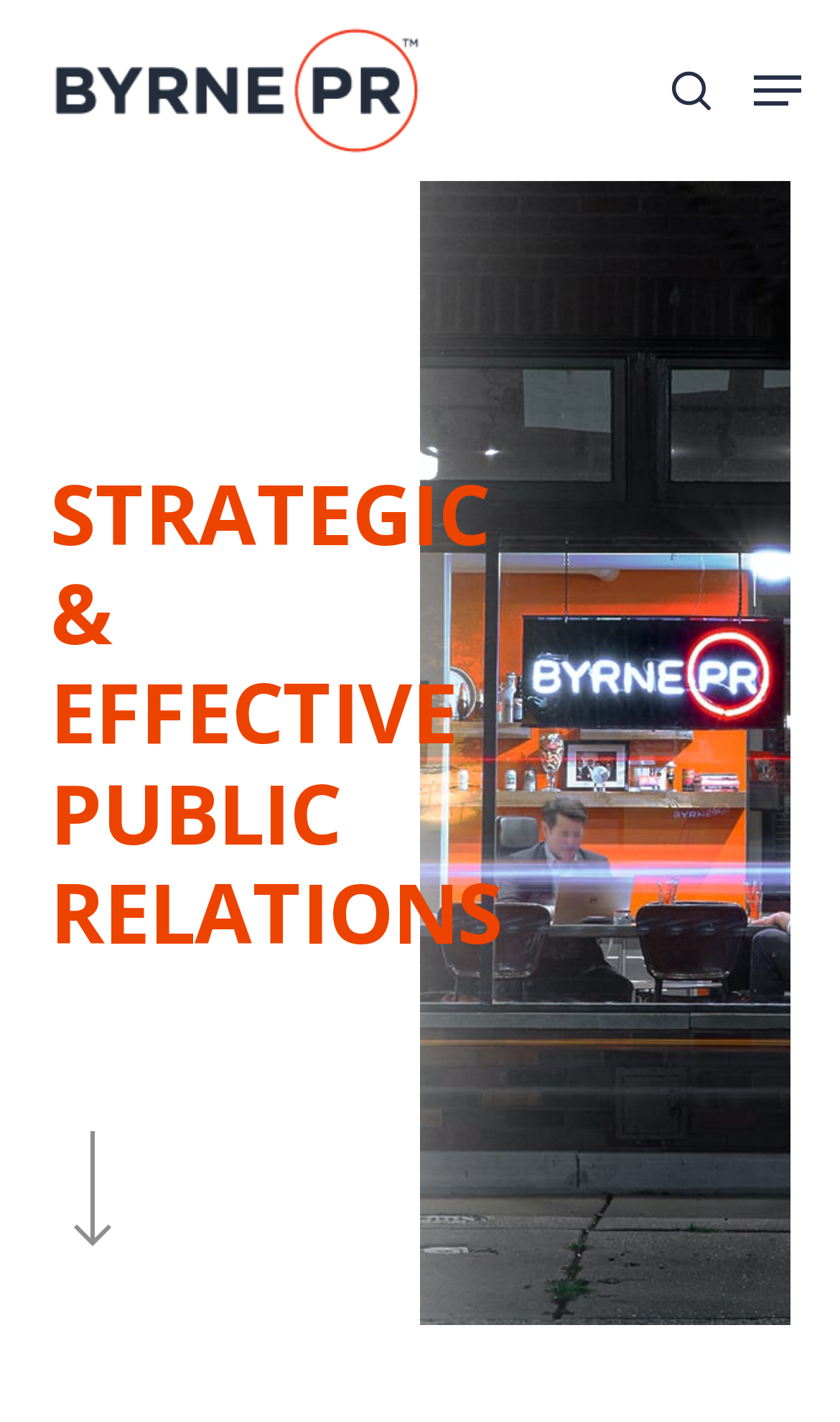What is the function of the button at the top right corner?
Please give a detailed answer to the question using the information shown in the image.

The button at the top right corner of the webpage is labeled 'Navigation Menu' and is likely used to toggle the navigation menu on and off. This is evident from its location and the 'expanded: False' property, indicating that the menu is initially collapsed.